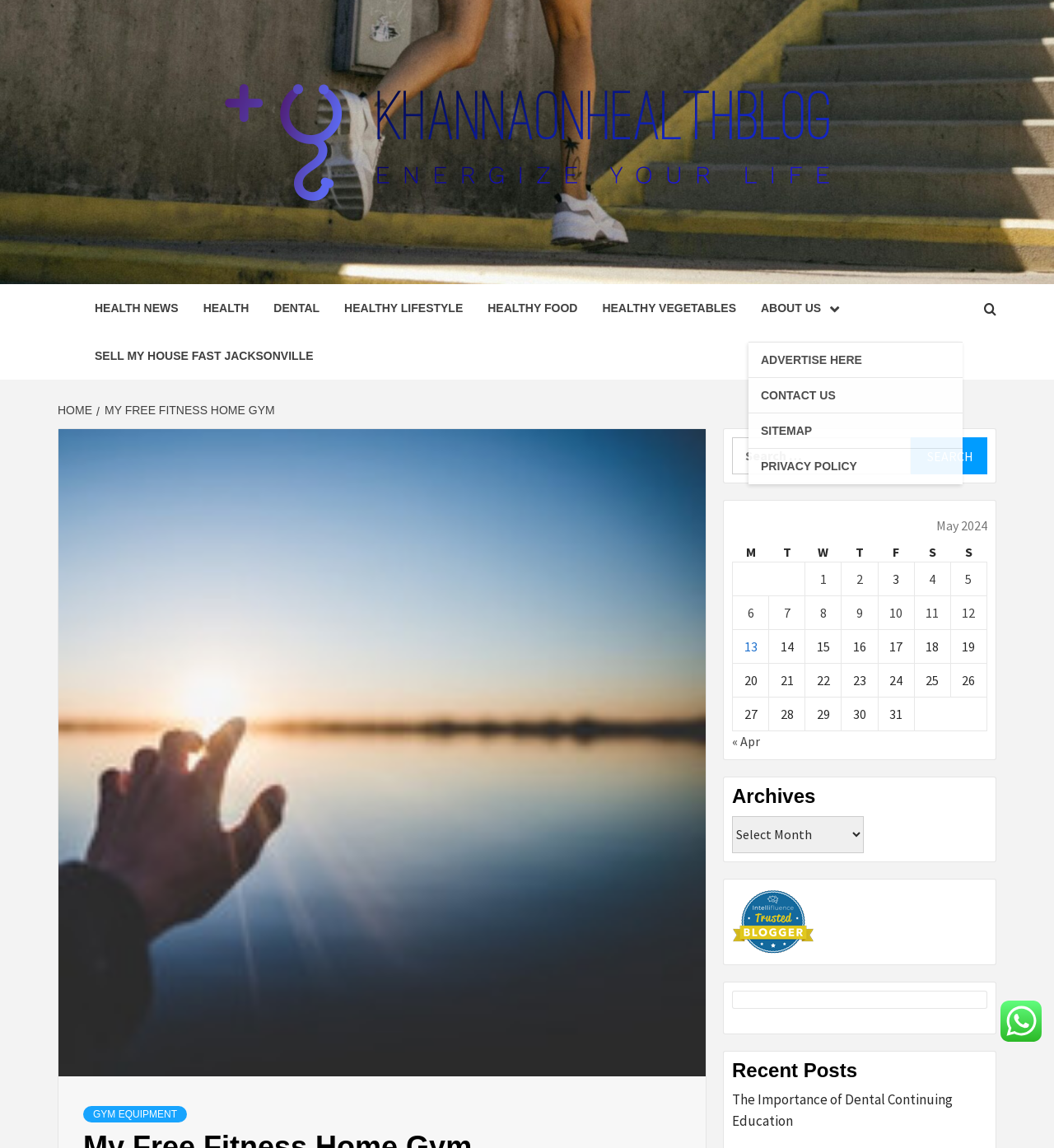Determine the bounding box coordinates for the element that should be clicked to follow this instruction: "Go to ABOUT US". The coordinates should be given as four float numbers between 0 and 1, in the format [left, top, right, bottom].

[0.71, 0.247, 0.816, 0.289]